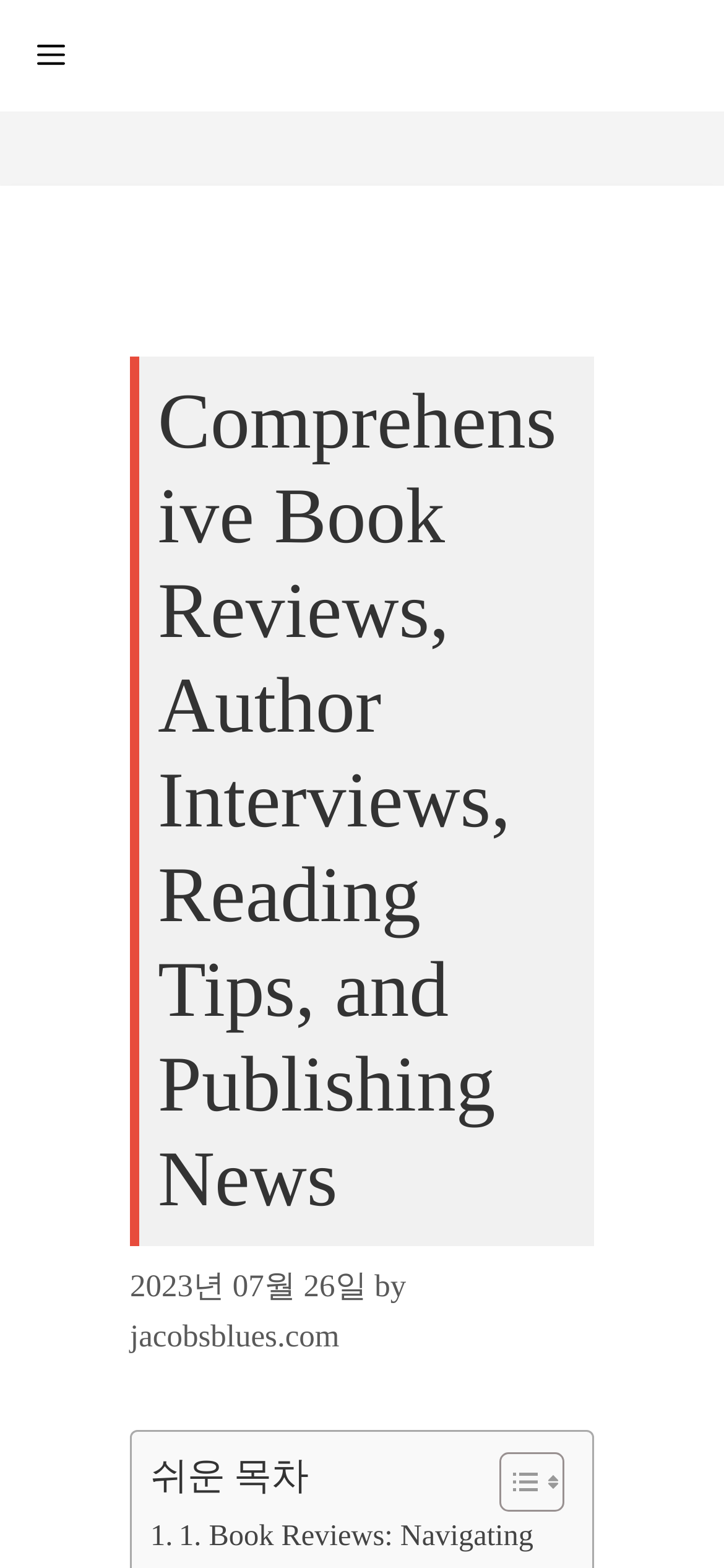Give a one-word or phrase response to the following question: What is the name of the website?

The Forest of Books